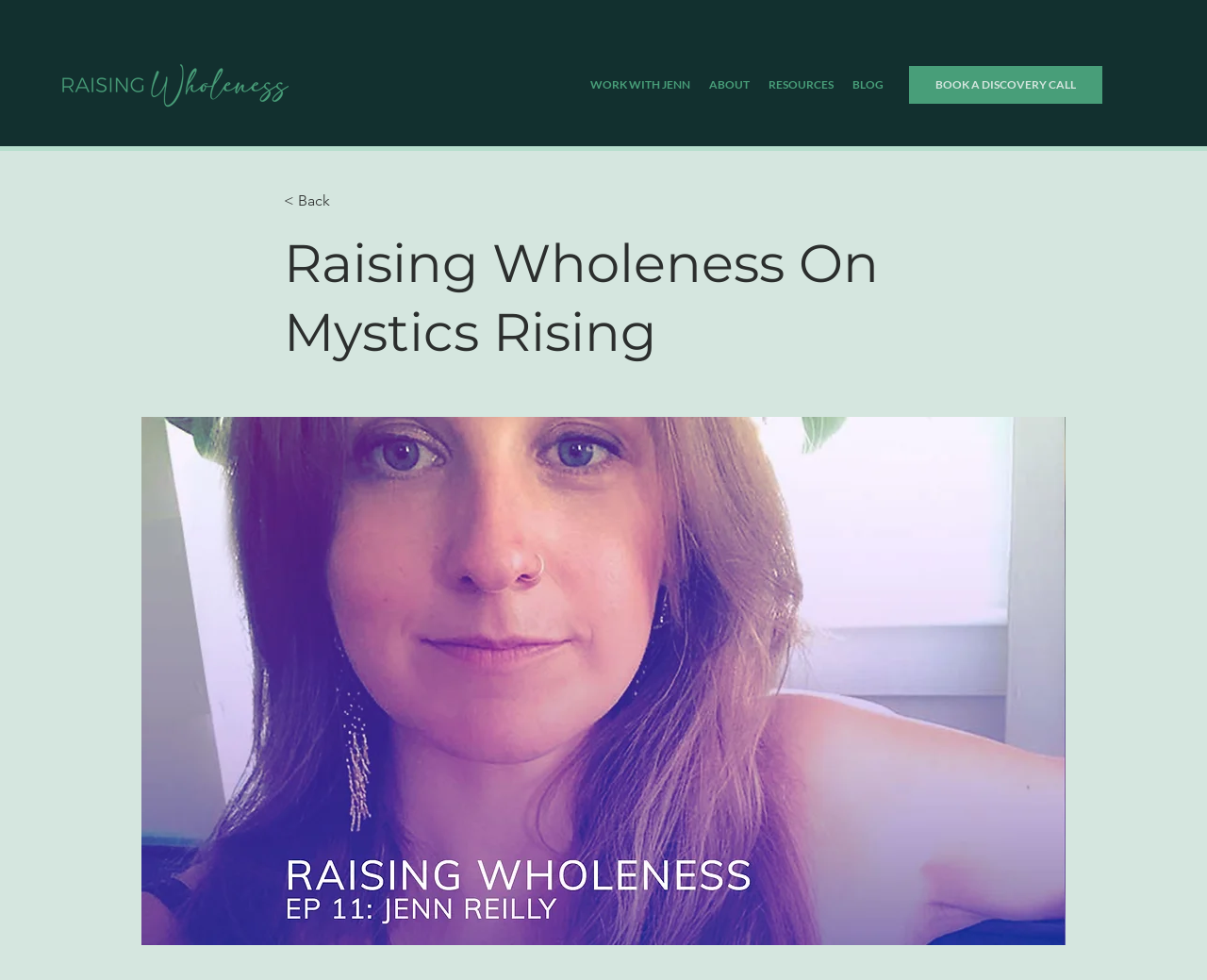Can you determine the main header of this webpage?

Raising Wholeness On Mystics Rising